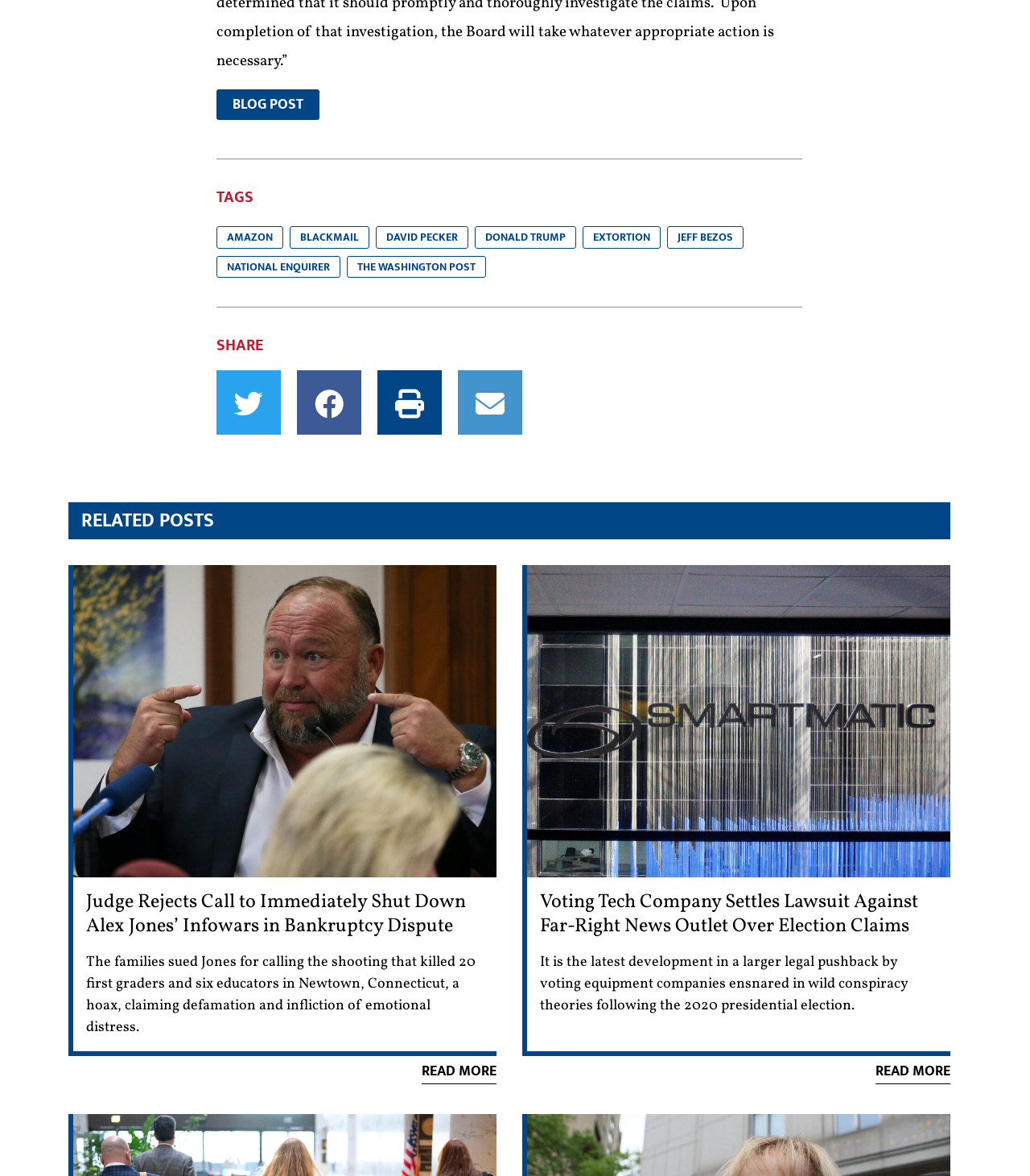Highlight the bounding box coordinates of the region I should click on to meet the following instruction: "Read more about Alex Jones' defamation trial".

[0.071, 0.481, 0.482, 0.746]